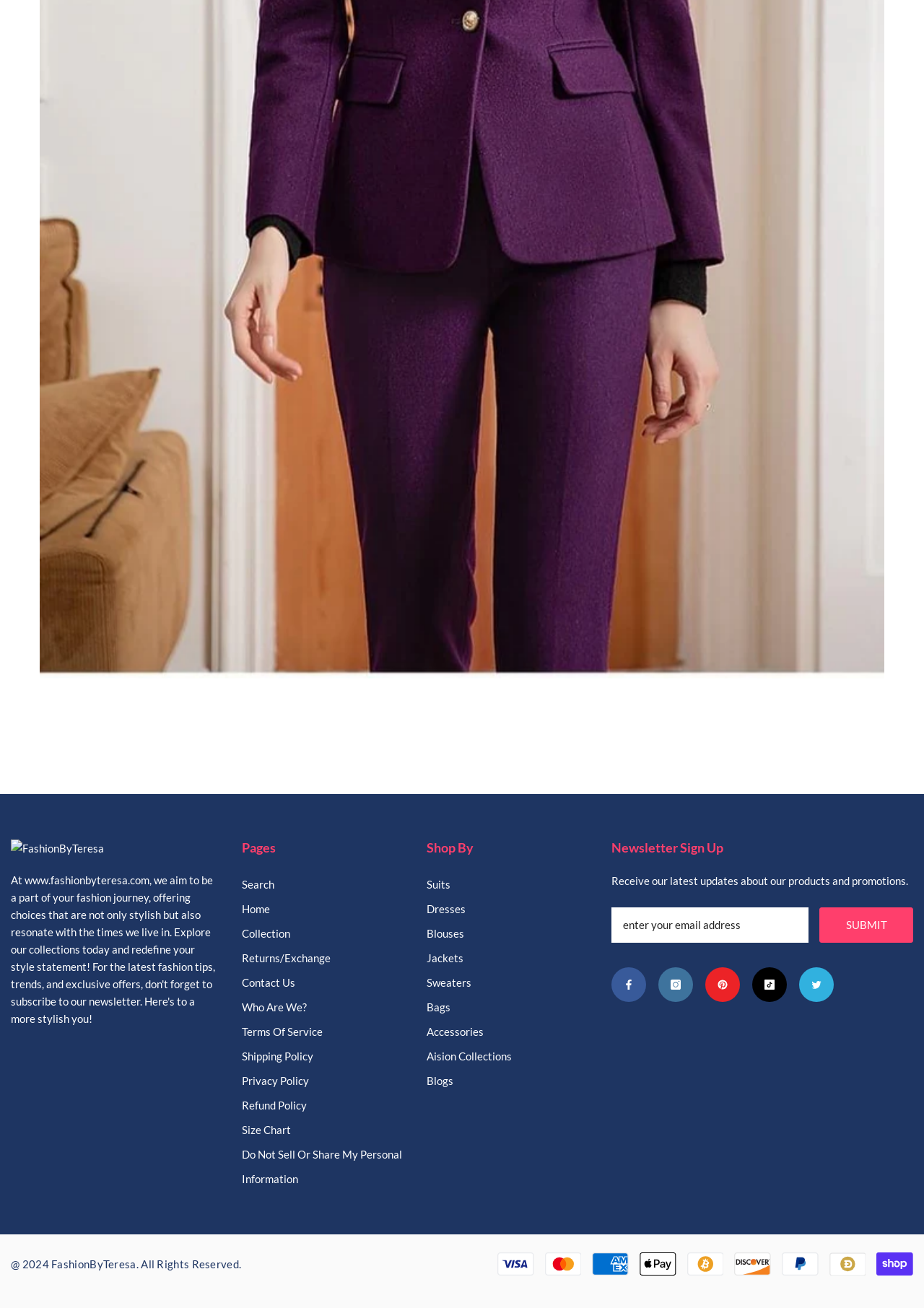Provide the bounding box coordinates of the HTML element described as: "@Sky High". The bounding box coordinates should be four float numbers between 0 and 1, i.e., [left, top, right, bottom].

None